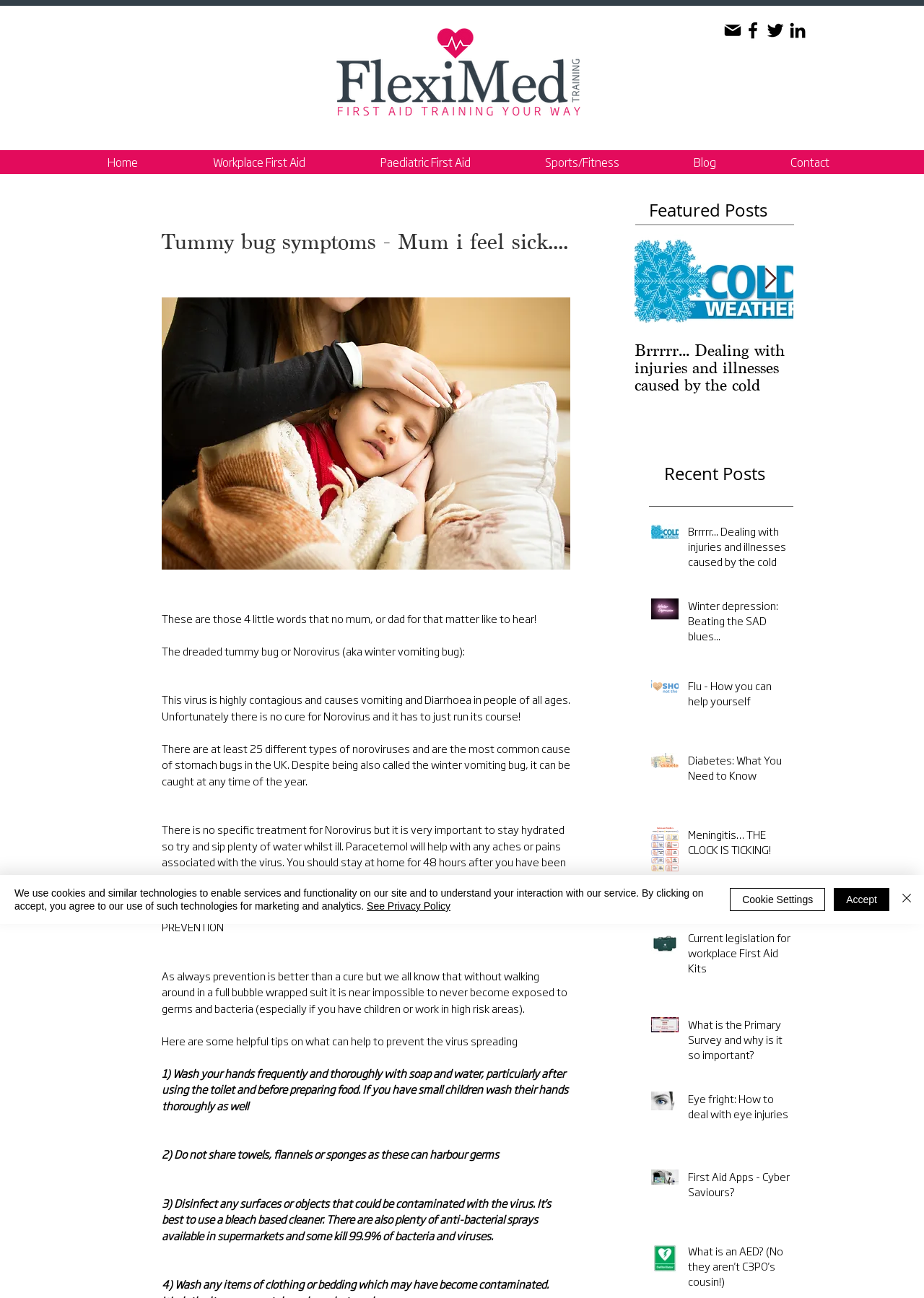Find the bounding box coordinates of the clickable element required to execute the following instruction: "Click the Facebook link". Provide the coordinates as four float numbers between 0 and 1, i.e., [left, top, right, bottom].

[0.803, 0.015, 0.827, 0.032]